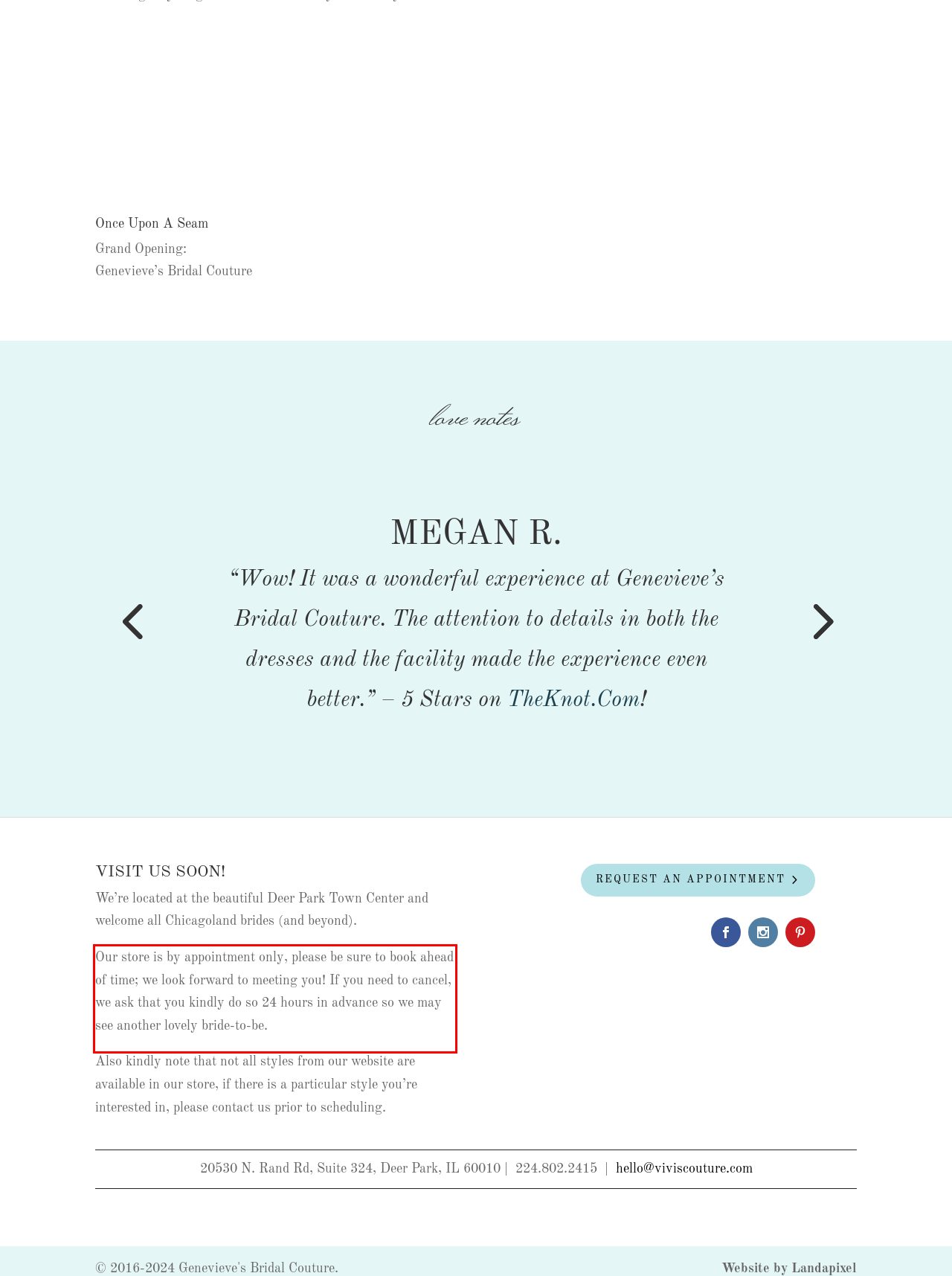Please analyze the provided webpage screenshot and perform OCR to extract the text content from the red rectangle bounding box.

Our store is by appointment only, please be sure to book ahead of time; we look forward to meeting you! If you need to cancel, we ask that you kindly do so 24 hours in advance so we may see another lovely bride-to-be.